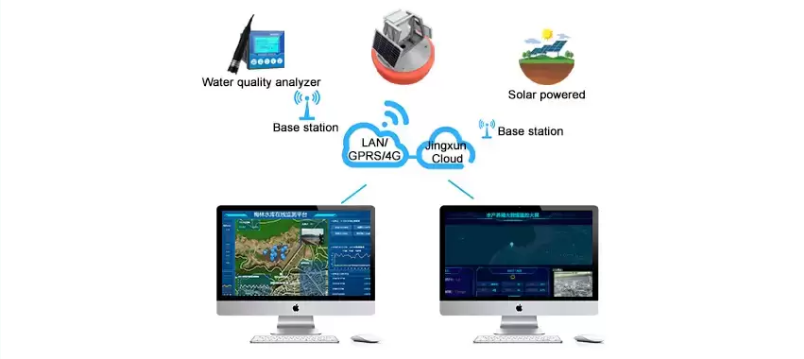Respond concisely with one word or phrase to the following query:
What is displayed on the desktop monitors?

User interfaces